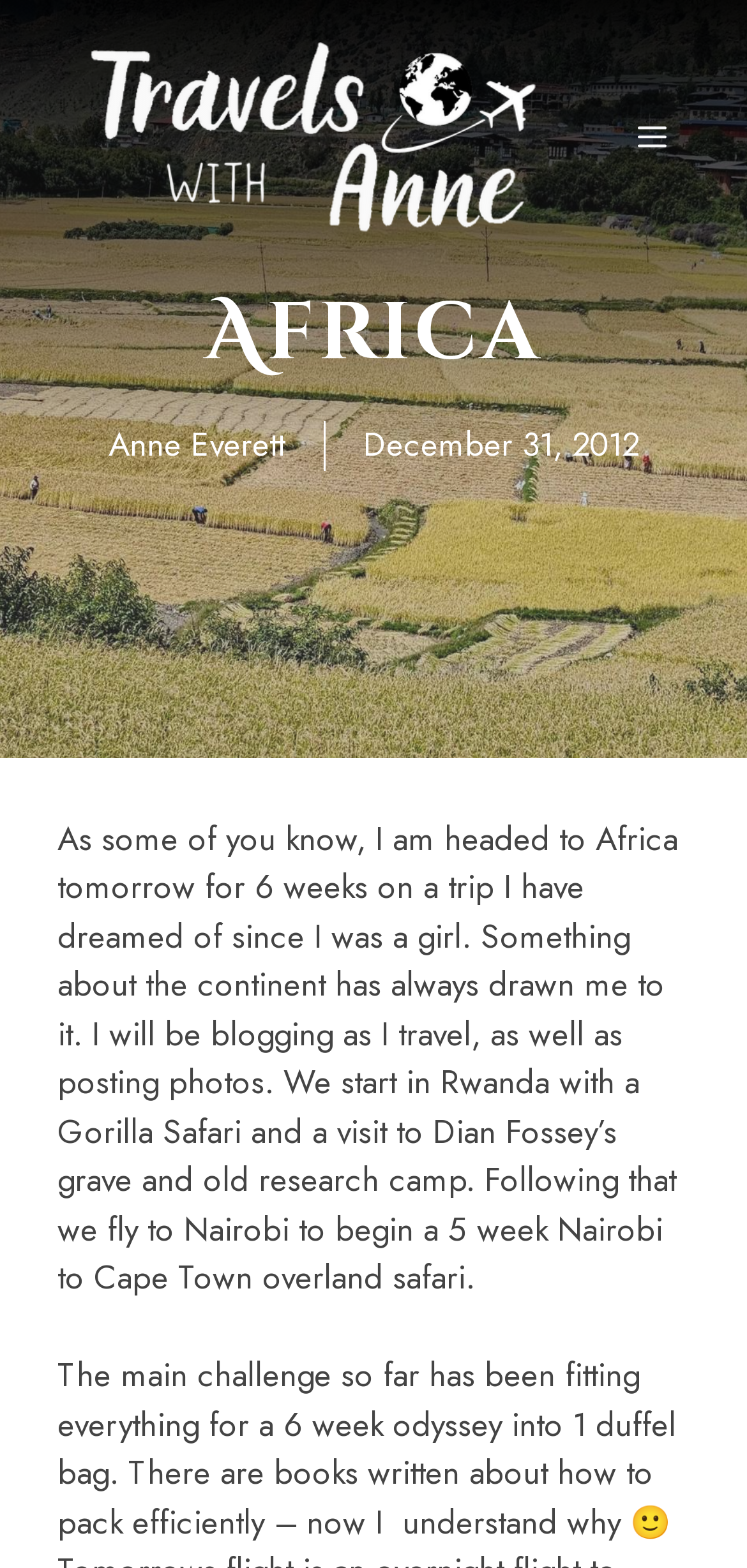Determine the bounding box of the UI component based on this description: "alt="Travels With Anne"". The bounding box coordinates should be four float values between 0 and 1, i.e., [left, top, right, bottom].

[0.077, 0.071, 0.744, 0.1]